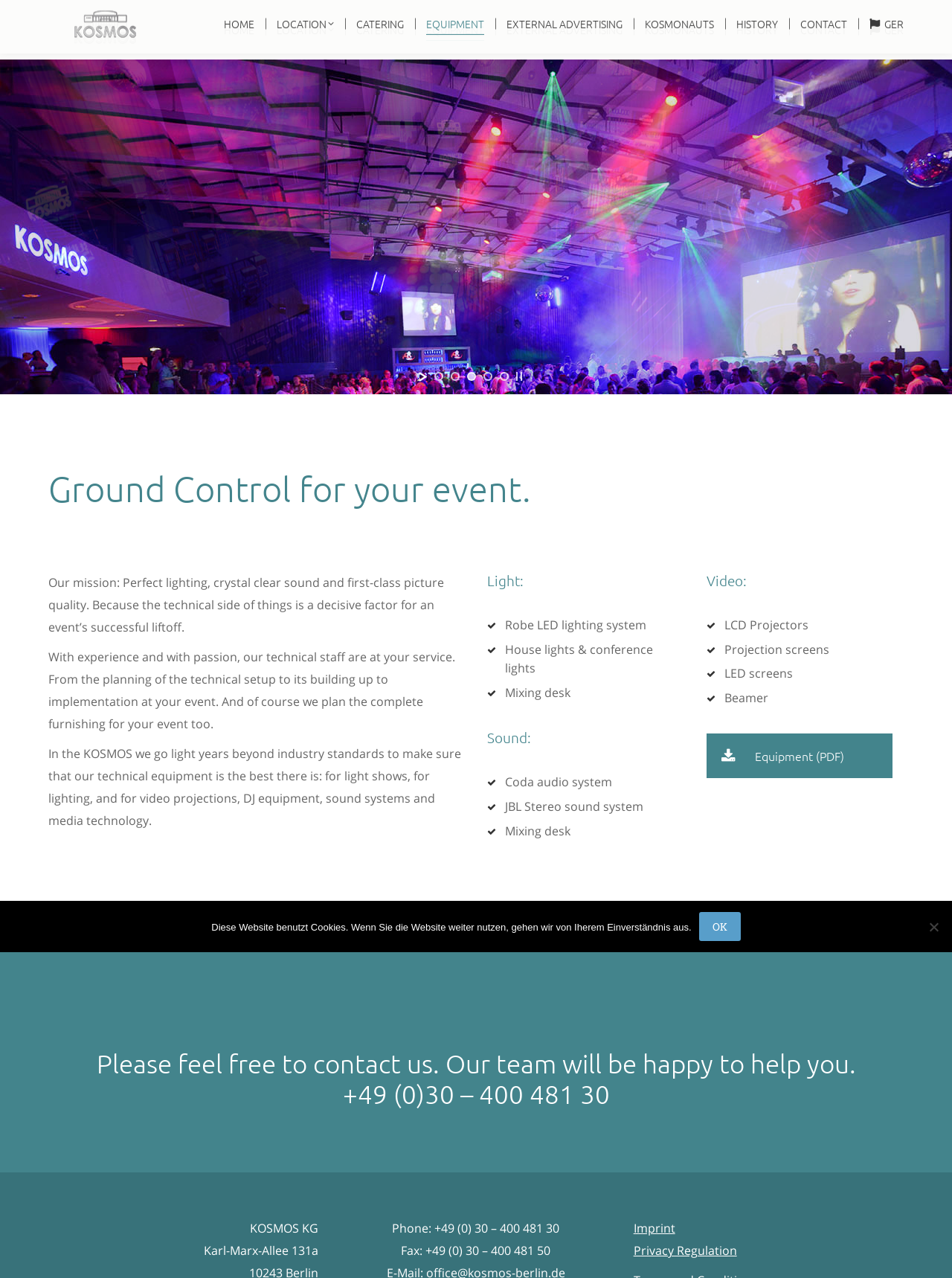Please determine the bounding box coordinates of the section I need to click to accomplish this instruction: "View equipment details in PDF".

[0.742, 0.574, 0.938, 0.609]